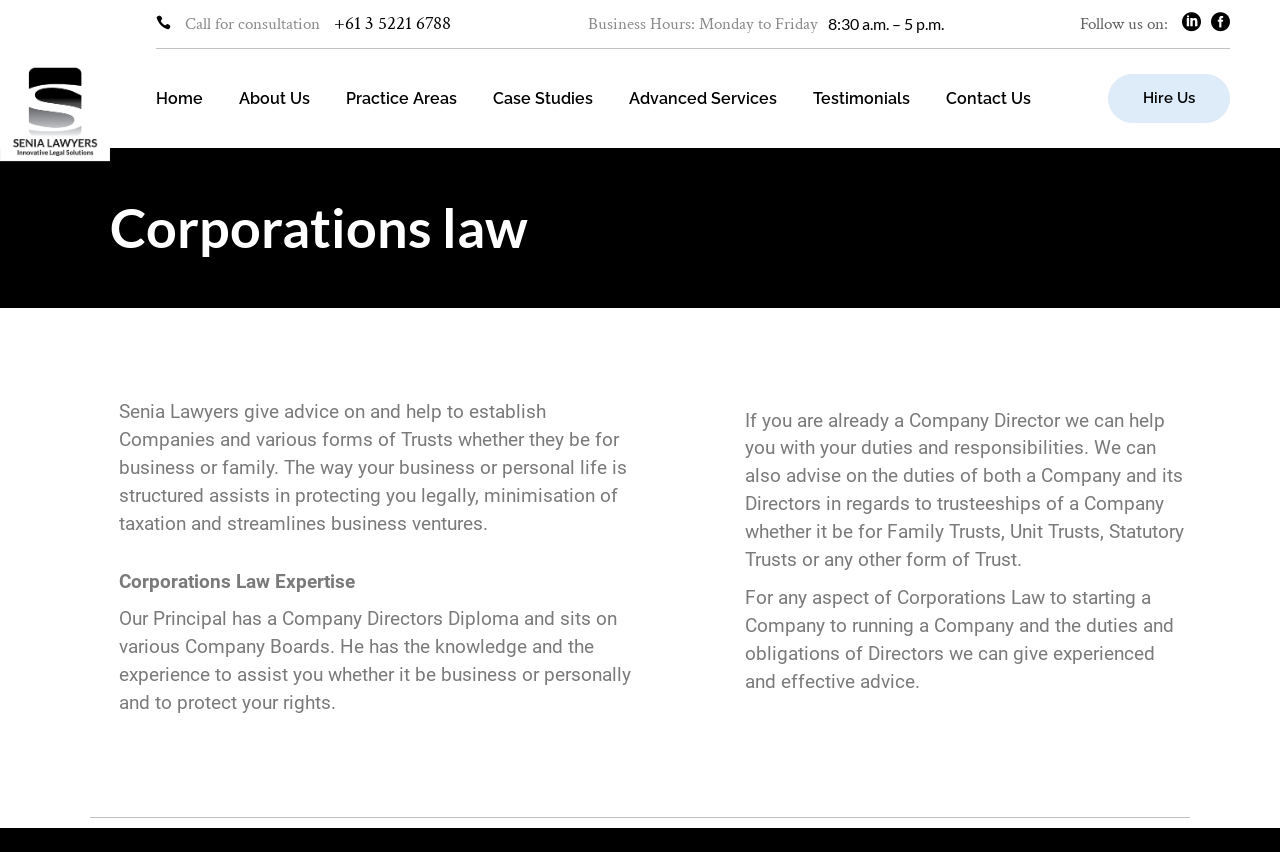Provide the bounding box coordinates of the section that needs to be clicked to accomplish the following instruction: "Click the logo."

[0.0, 0.0, 0.086, 0.261]